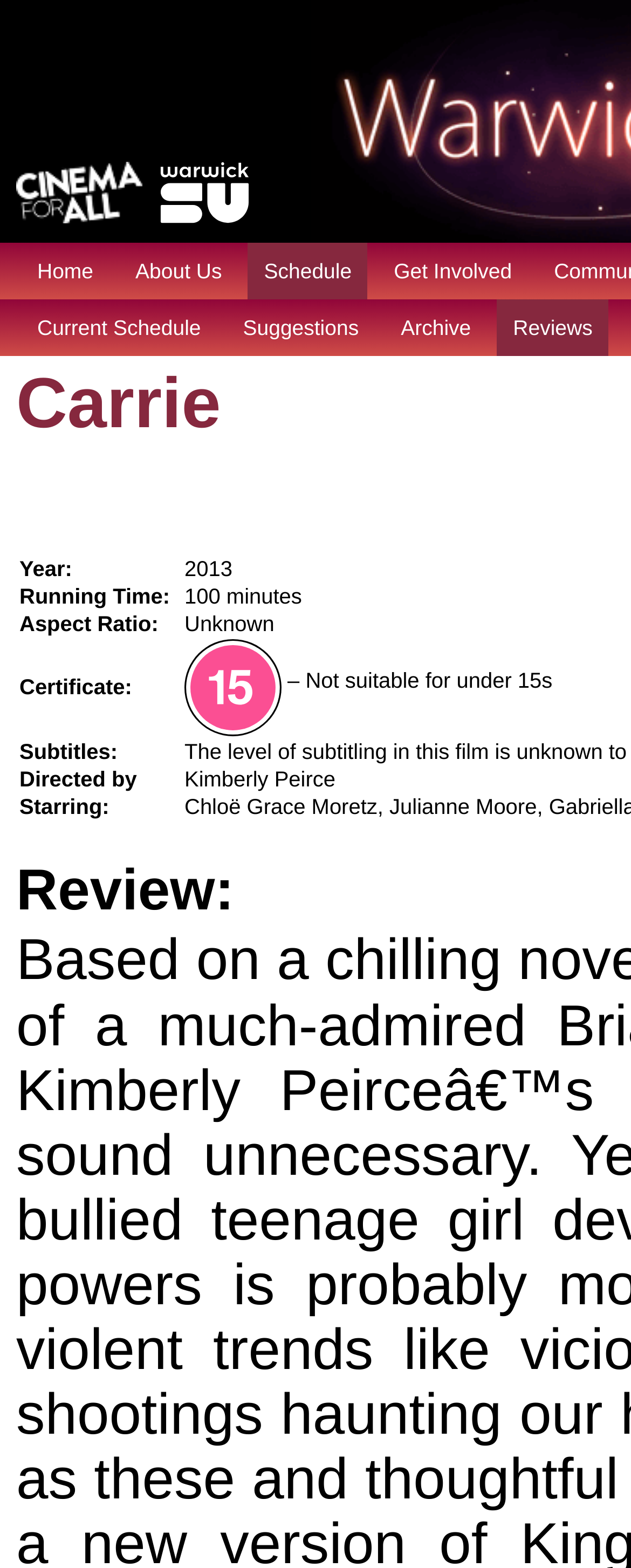Given the element description "Current Schedule" in the screenshot, predict the bounding box coordinates of that UI element.

[0.033, 0.191, 0.344, 0.227]